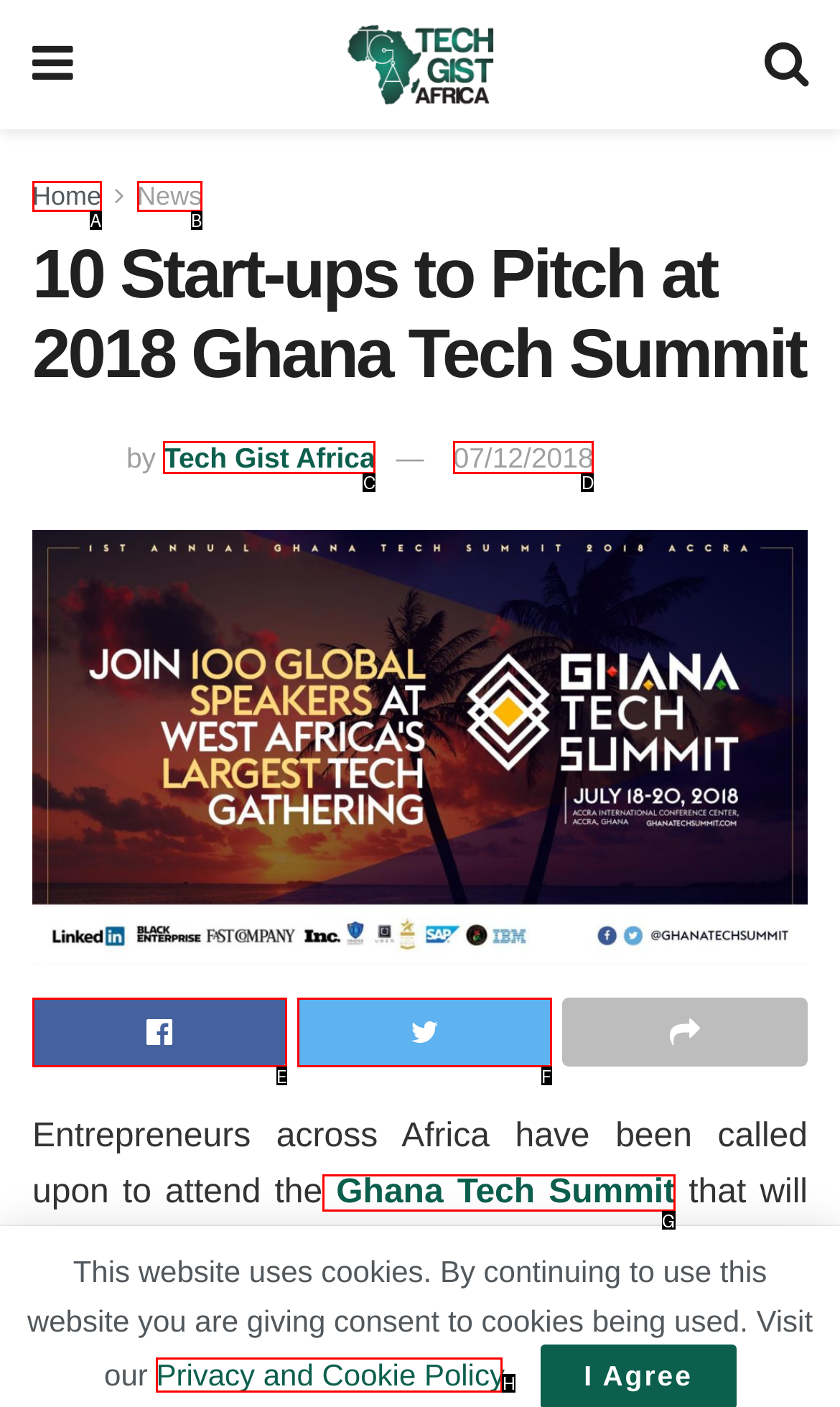Select the option that corresponds to the description: Tech Gist Africa
Respond with the letter of the matching choice from the options provided.

C